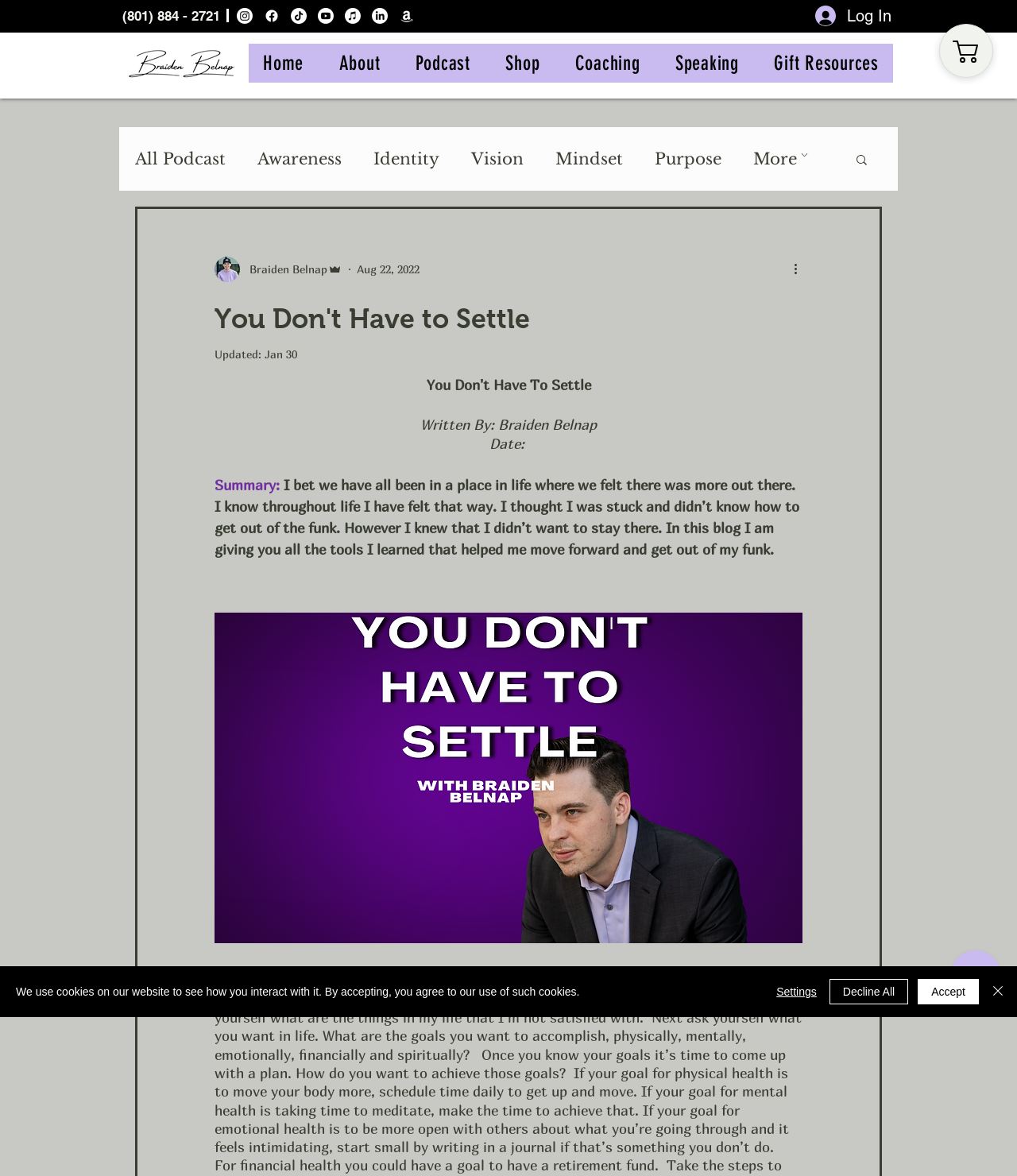Please locate the clickable area by providing the bounding box coordinates to follow this instruction: "Read the blog post".

[0.211, 0.258, 0.789, 0.284]